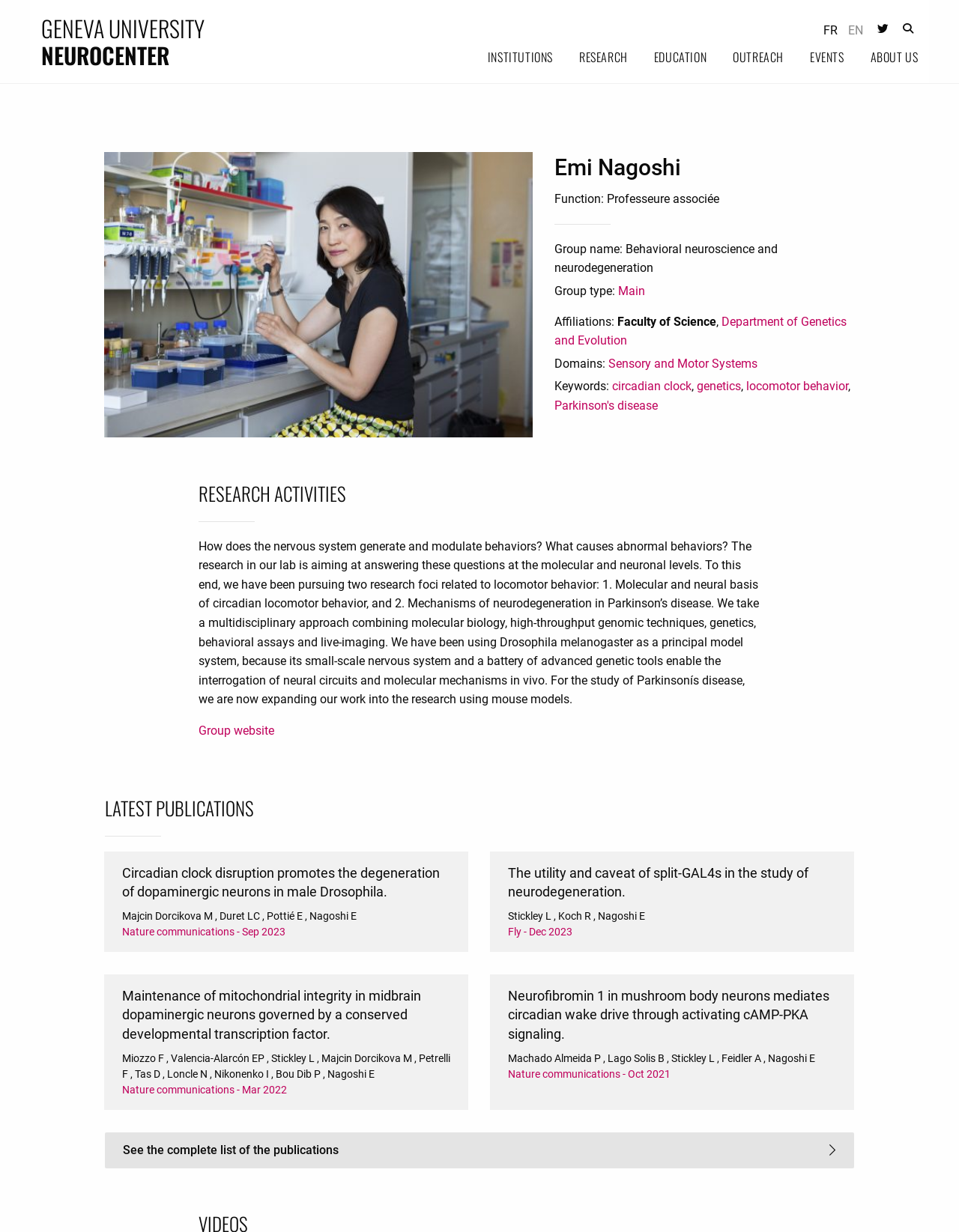Can you find the bounding box coordinates of the area I should click to execute the following instruction: "Search using quick search"?

[0.931, 0.014, 0.957, 0.036]